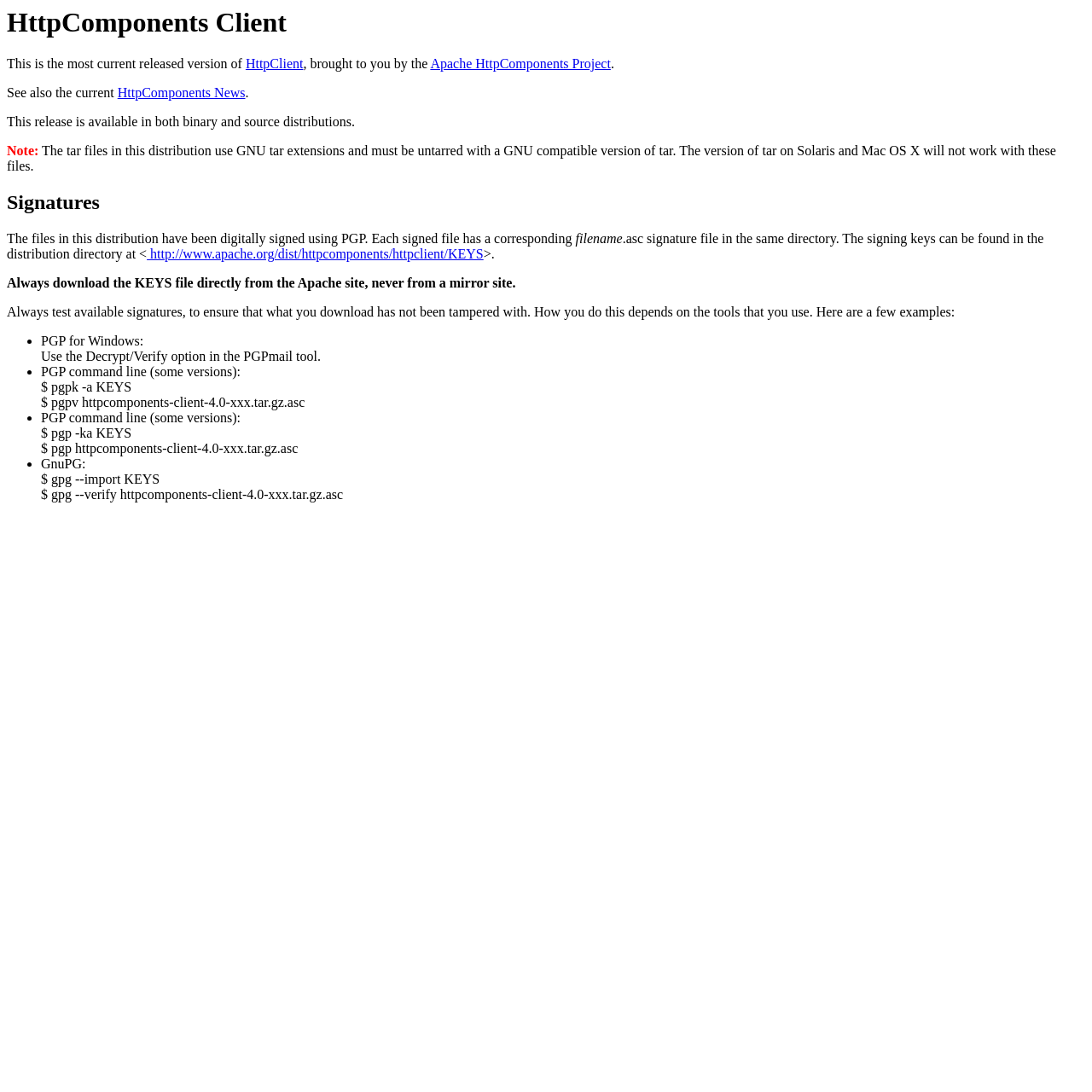How many ways are there to verify signatures?
Please look at the screenshot and answer in one word or a short phrase.

Three